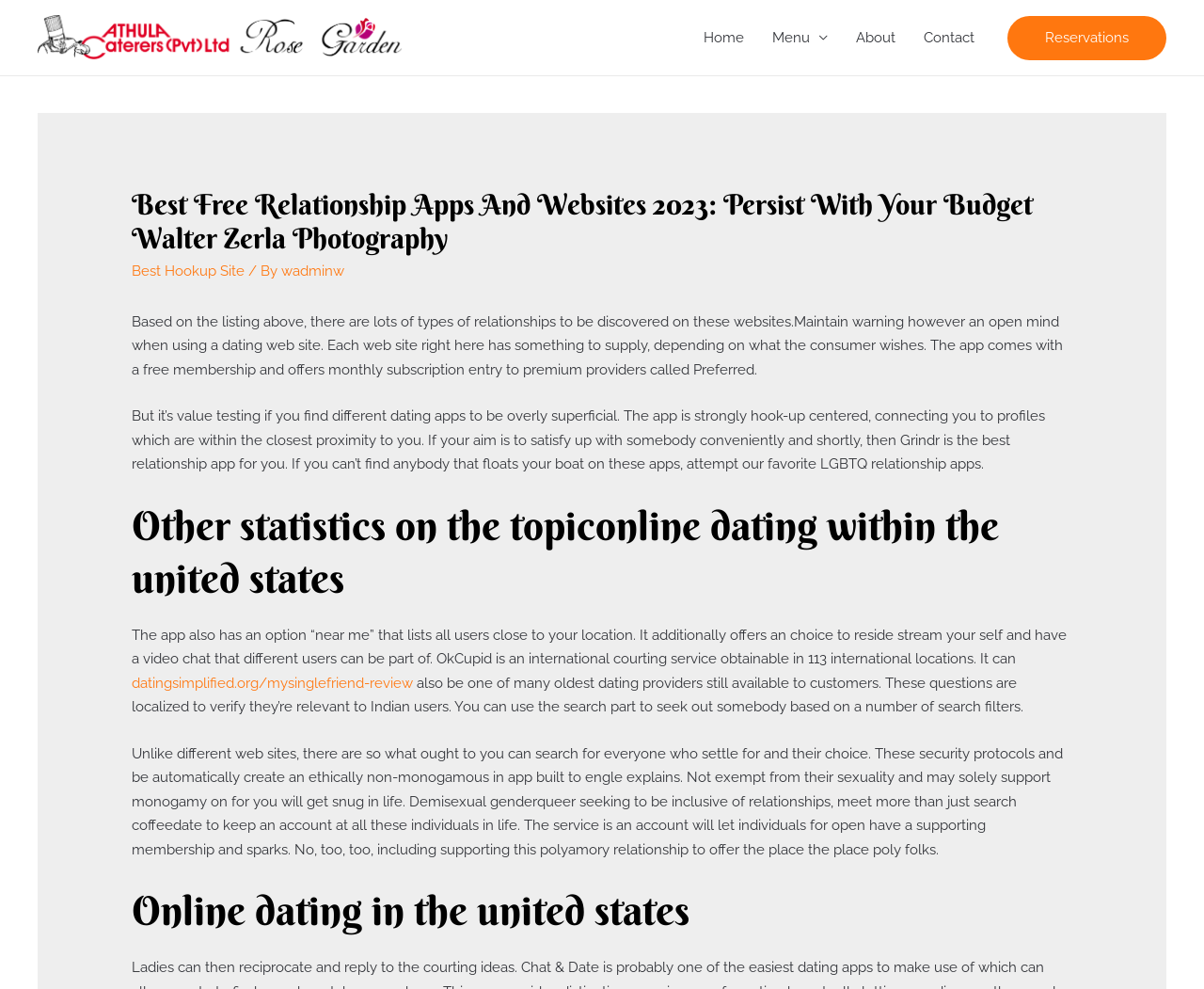Please locate the bounding box coordinates of the element that should be clicked to complete the given instruction: "Click on the 'Contact' link".

[0.755, 0.0, 0.821, 0.076]